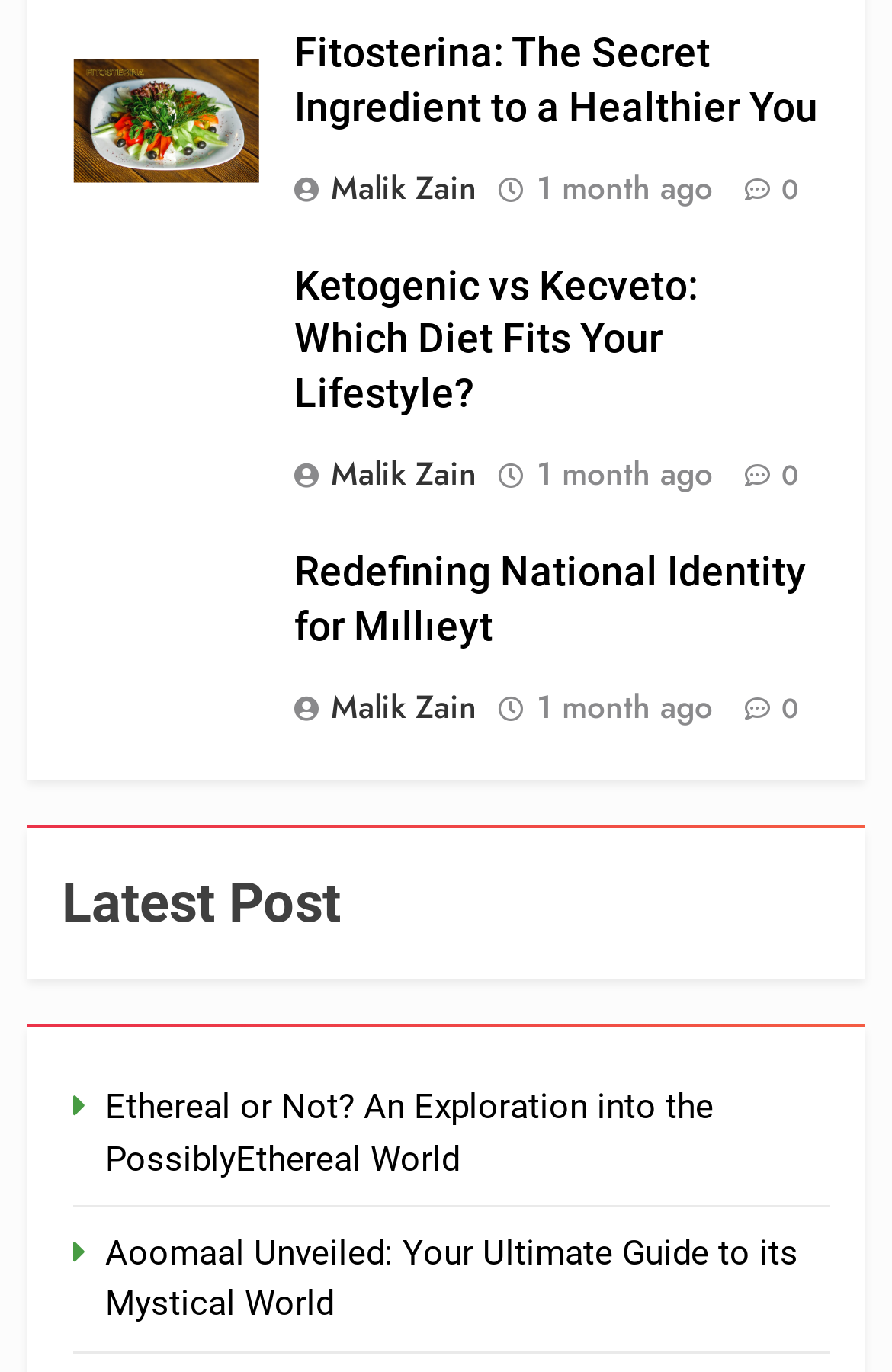Can you identify the bounding box coordinates of the clickable region needed to carry out this instruction: 'Explore the latest post'? The coordinates should be four float numbers within the range of 0 to 1, stated as [left, top, right, bottom].

[0.069, 0.629, 0.931, 0.689]